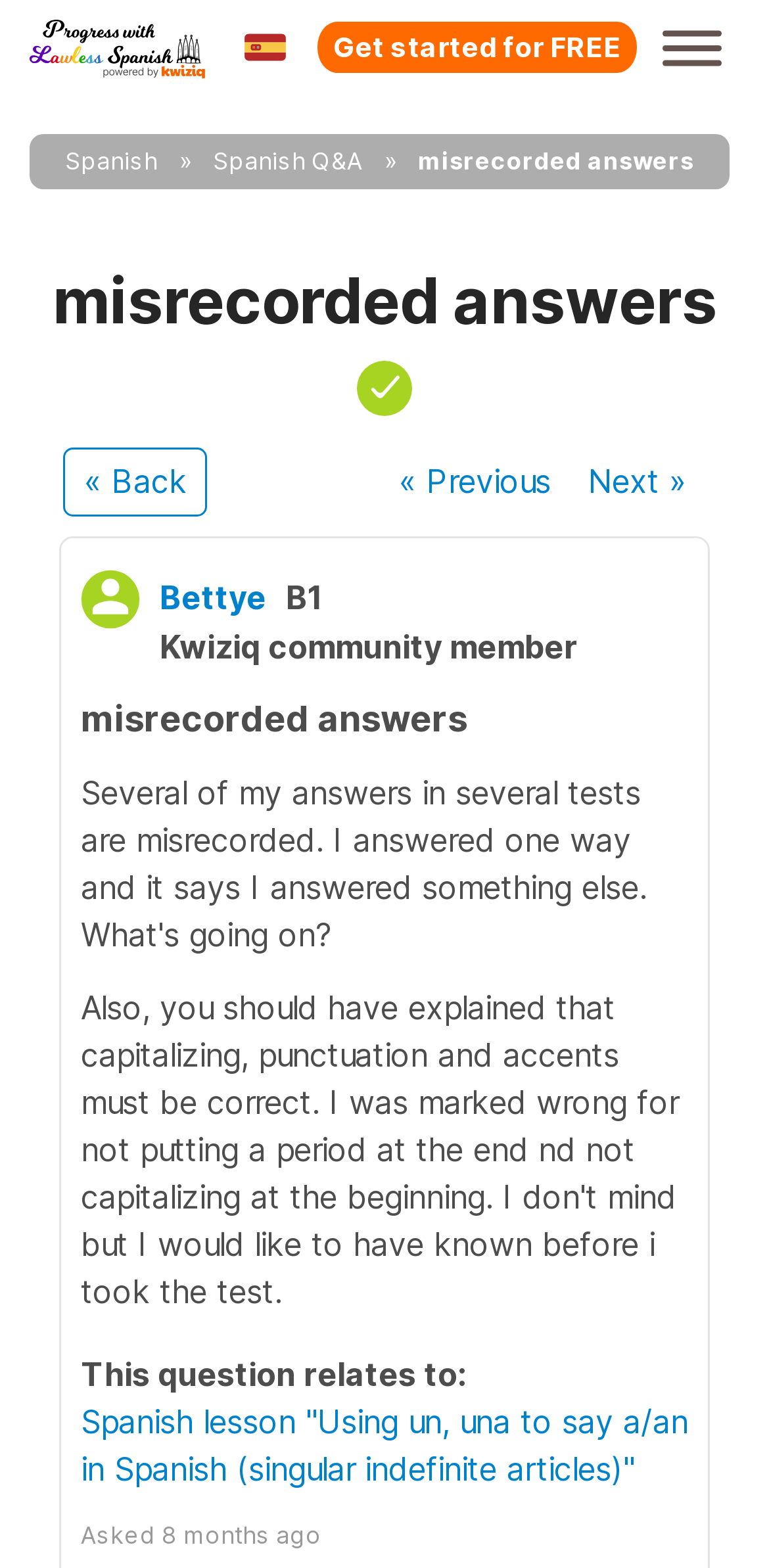Create an elaborate caption that covers all aspects of the webpage.

The webpage appears to be a personalized progress page for a user named Bettye, who is a Kwiziq community member with a B1 level. The page is focused on providing feedback on her latest kwiz results, which are described as excellent with no issues related to capitalization, lower case letters, or accents.

At the top left of the page, there is a link to the main page, and next to it, a button is located. Below these elements, there are three links: "Spanish", "Spanish Q&A", and "Get started for FREE". The "Get started for FREE" link is positioned more to the right.

The main content of the page is divided into sections. The first section has a heading "Misrecorded answers" and contains an image. Below this section, there are three links: "« Back", "« Previous", and "Next »", which are likely navigation buttons.

The next section appears to be a personalized message to Bettye, with a link to her profile and a static text indicating her level and community membership. Below this, there is a heading "Misrecorded answers" again, followed by a static text "This question relates to:" and a link to a specific Spanish lesson.

At the bottom of the page, there is information about when the question was asked, including the date "28th September 2023" and a static text "8 months ago".